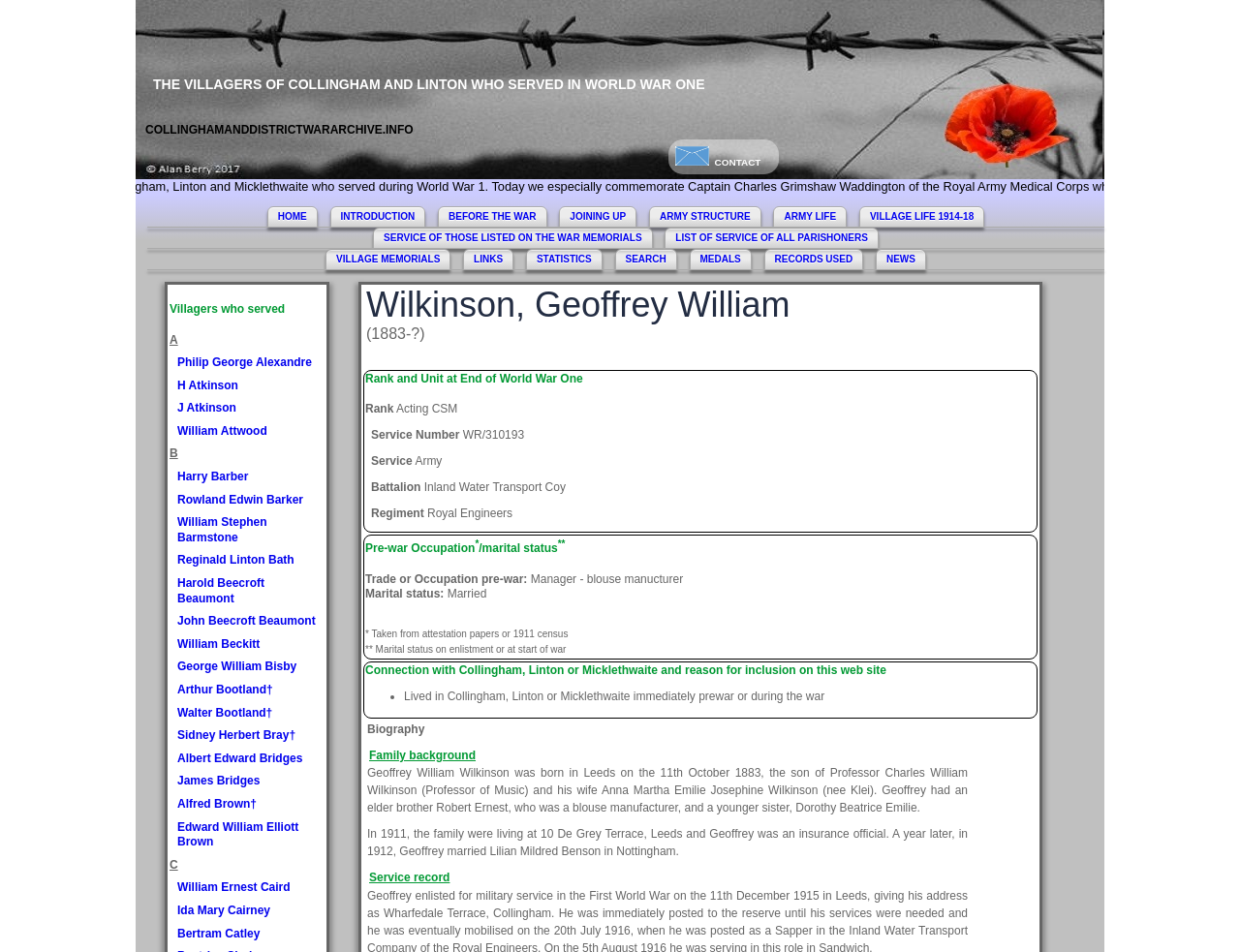Identify the coordinates of the bounding box for the element described below: "William Ernest Caird". Return the coordinates as four float numbers between 0 and 1: [left, top, right, bottom].

[0.143, 0.925, 0.234, 0.939]